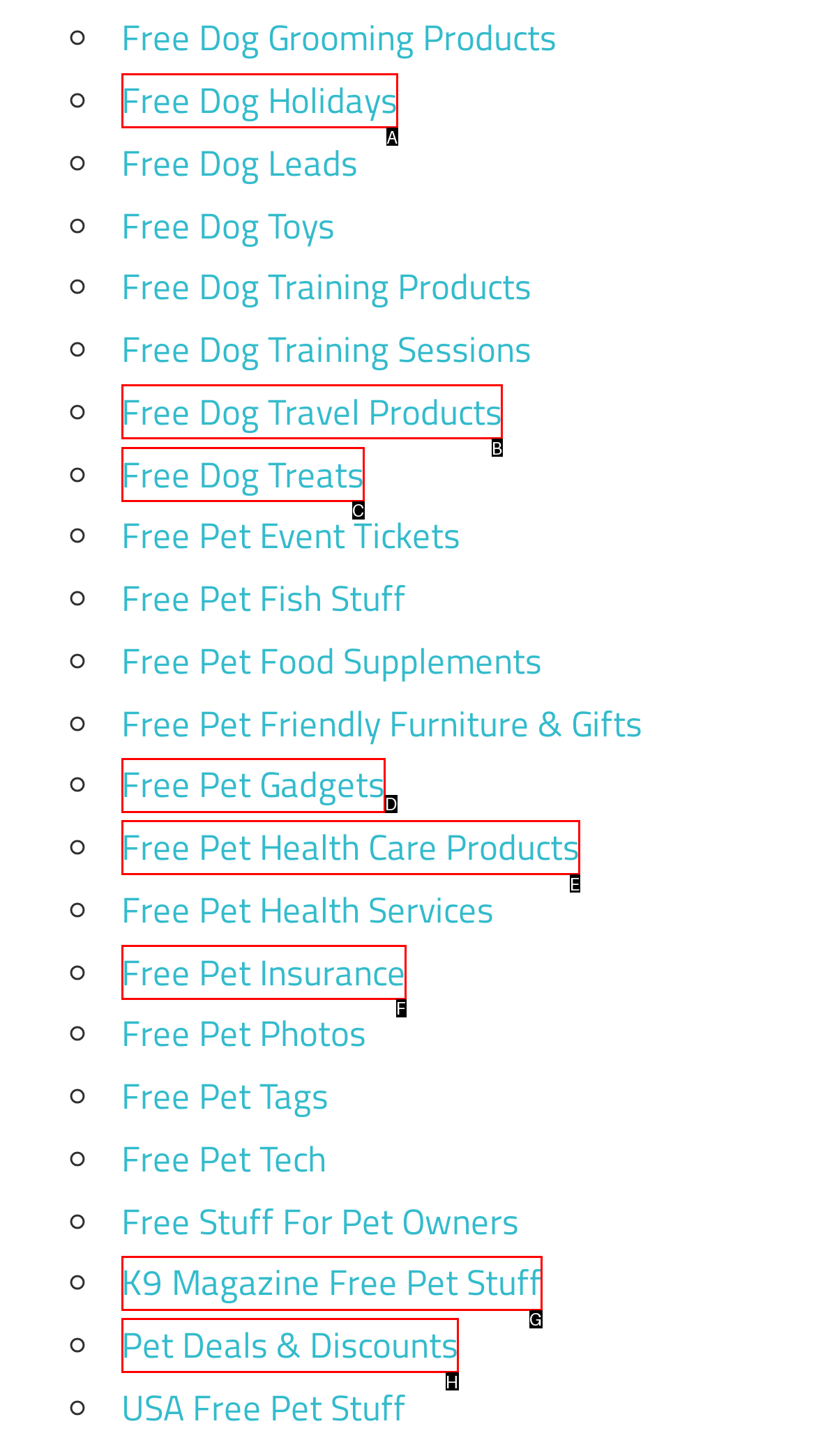Identify which HTML element matches the description: Free Pet Health Care Products. Answer with the correct option's letter.

E